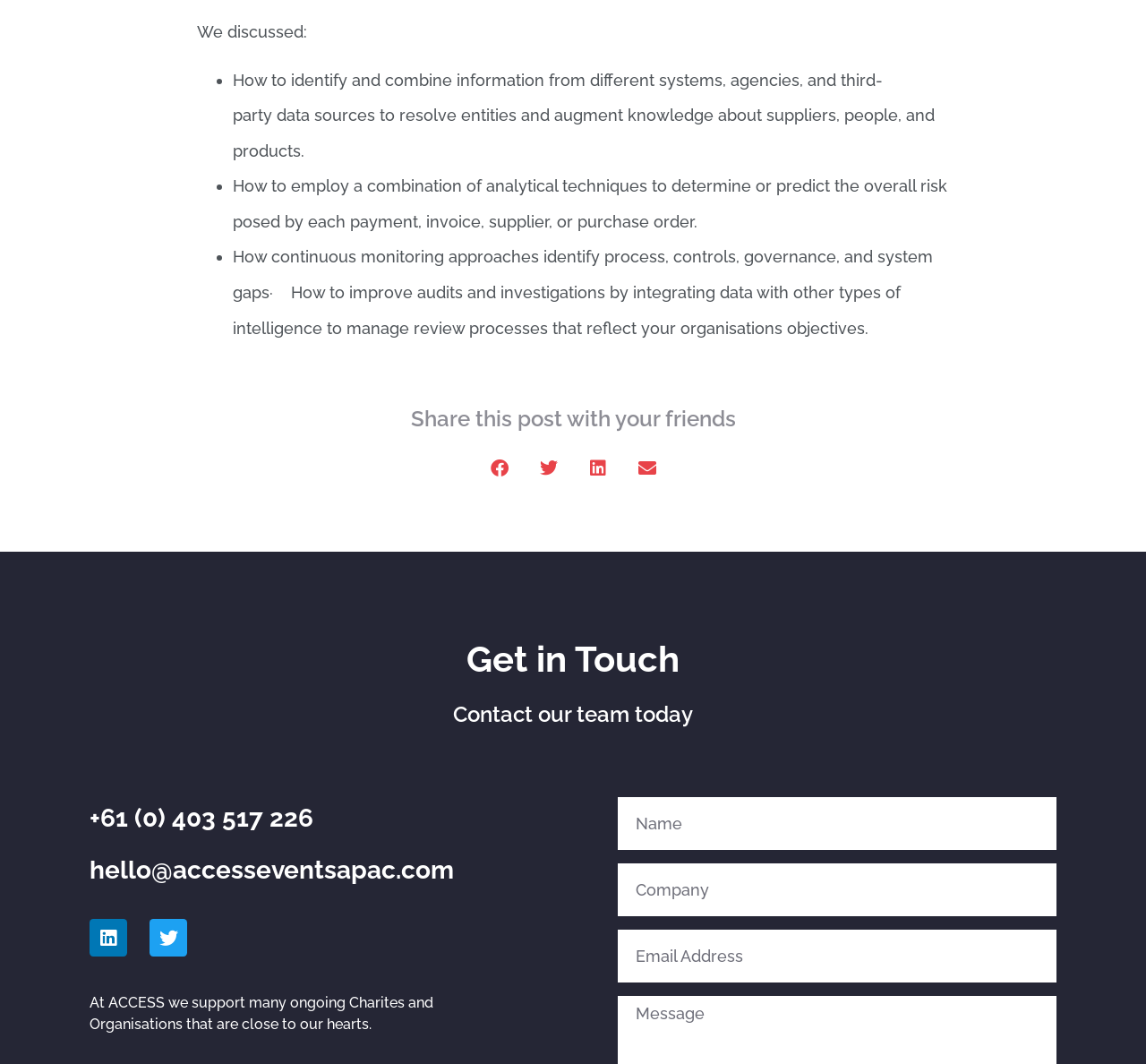Identify the bounding box coordinates necessary to click and complete the given instruction: "Enter your name".

[0.539, 0.749, 0.922, 0.799]